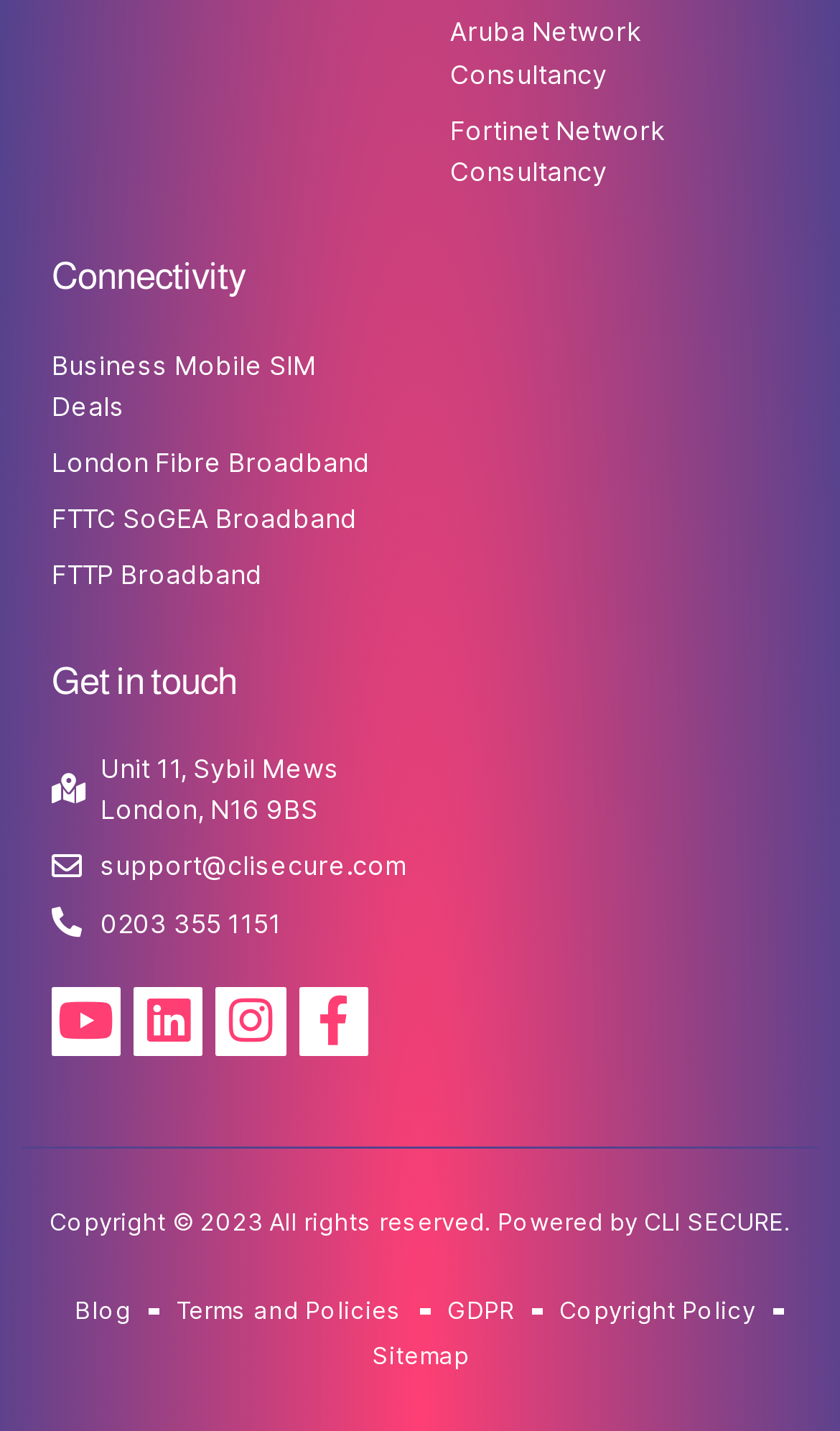Show the bounding box coordinates of the region that should be clicked to follow the instruction: "Visit the company's Youtube channel."

[0.062, 0.689, 0.144, 0.738]